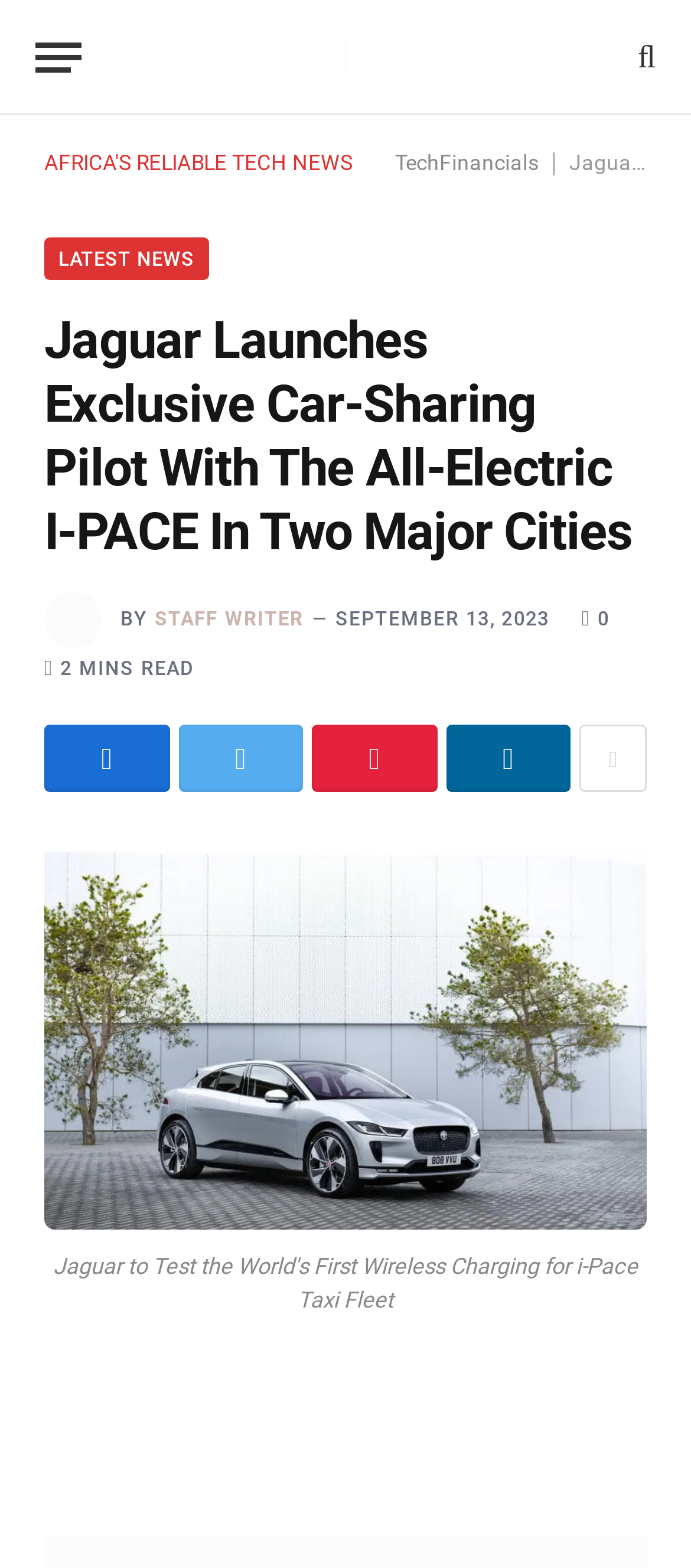Can you find and provide the main heading text of this webpage?

Jaguar Launches Exclusive Car-Sharing Pilot With The All-Electric I-PACE In Two Major Cities